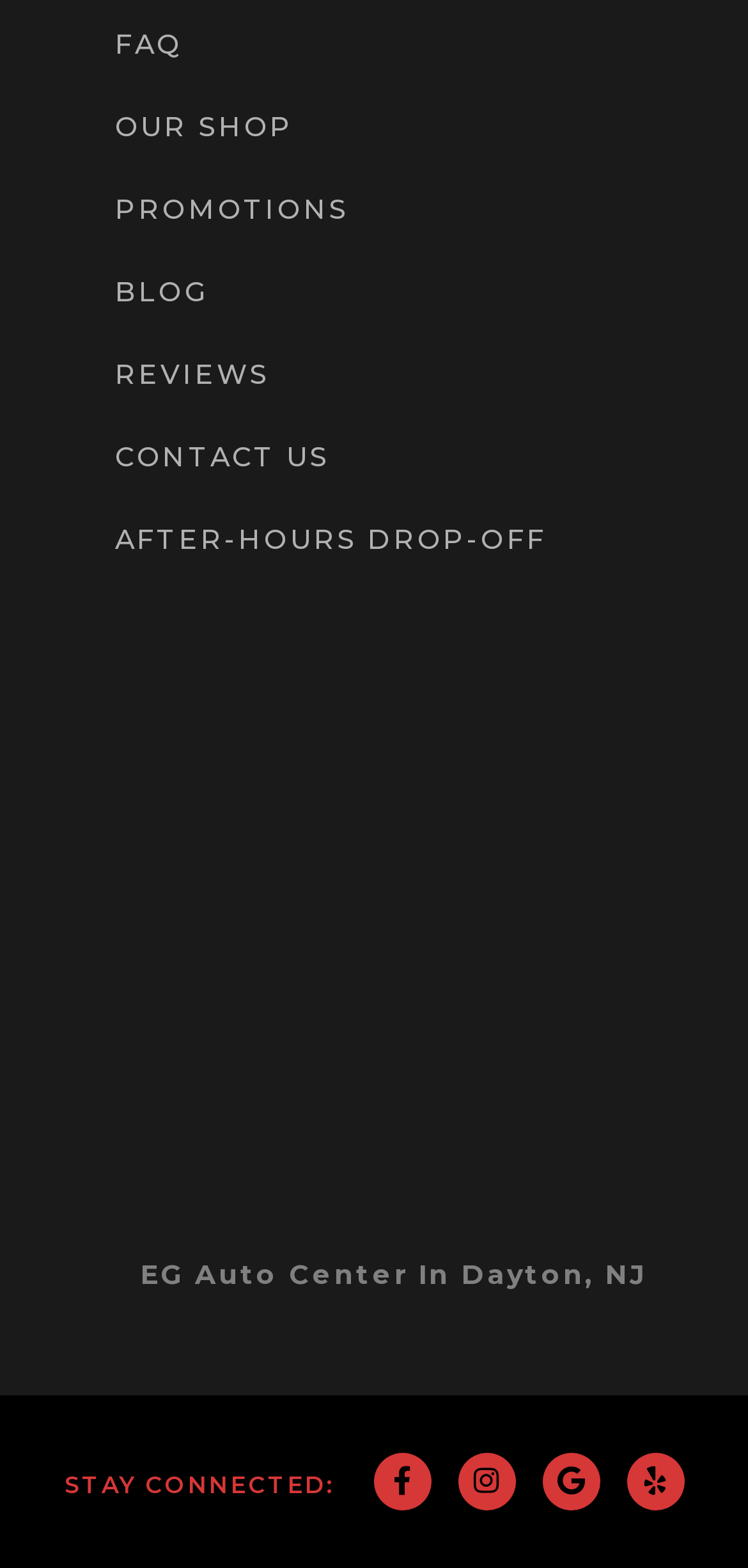Respond with a single word or phrase for the following question: 
What is the text above the social media links?

STAY CONNECTED: